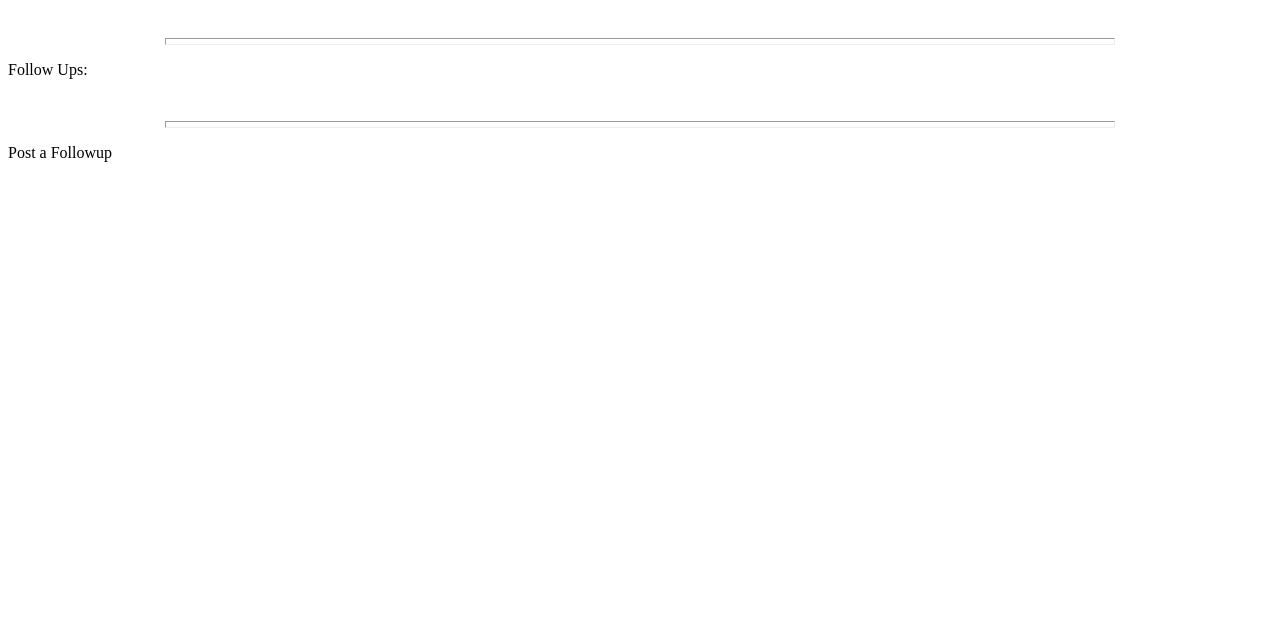Provide the bounding box coordinates of the UI element that matches the description: "Follow Ups:".

[0.006, 0.095, 0.068, 0.122]